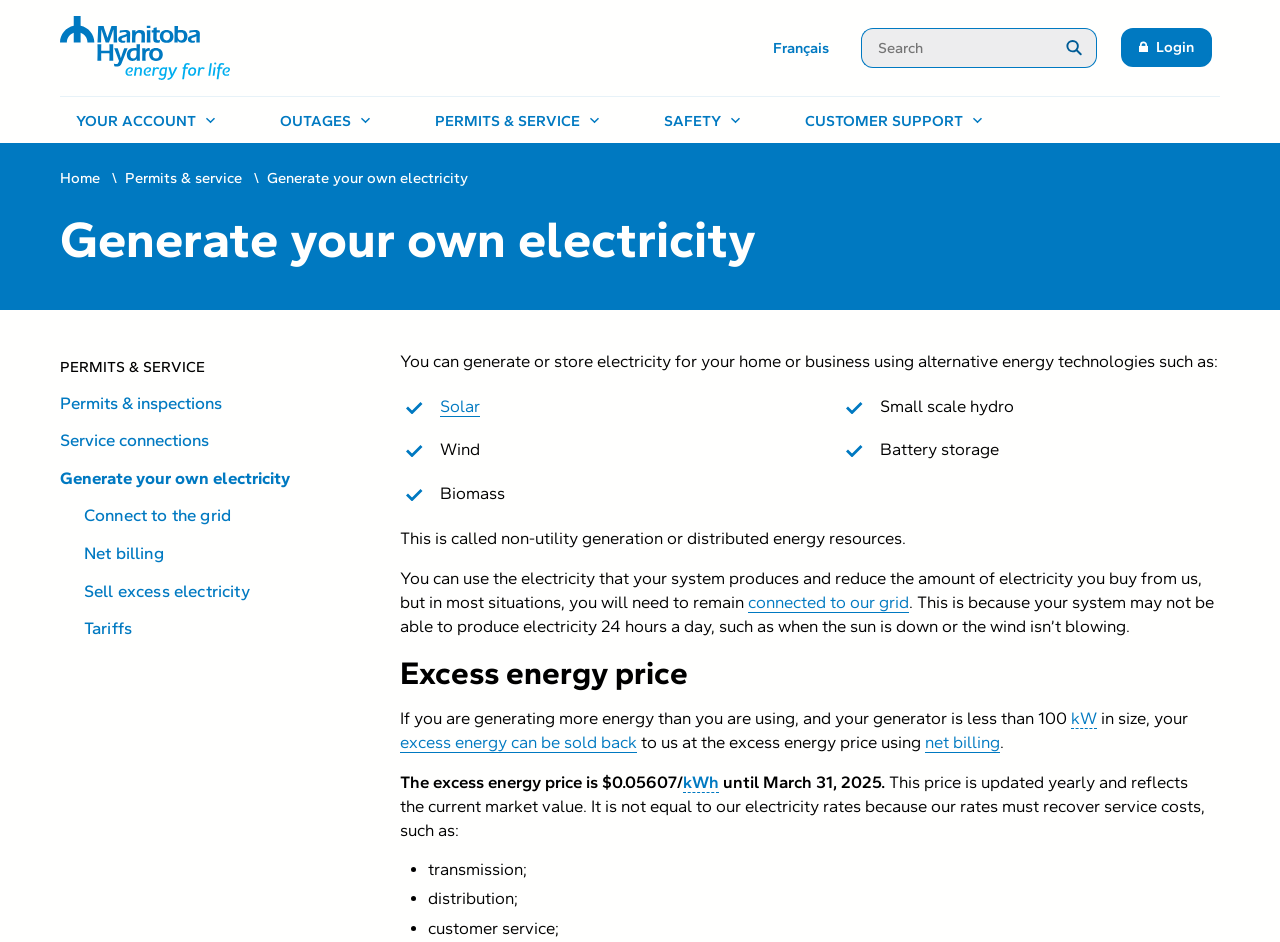Show the bounding box coordinates for the element that needs to be clicked to execute the following instruction: "Get information about selling excess energy". Provide the coordinates in the form of four float numbers between 0 and 1, i.e., [left, top, right, bottom].

[0.312, 0.778, 0.498, 0.798]